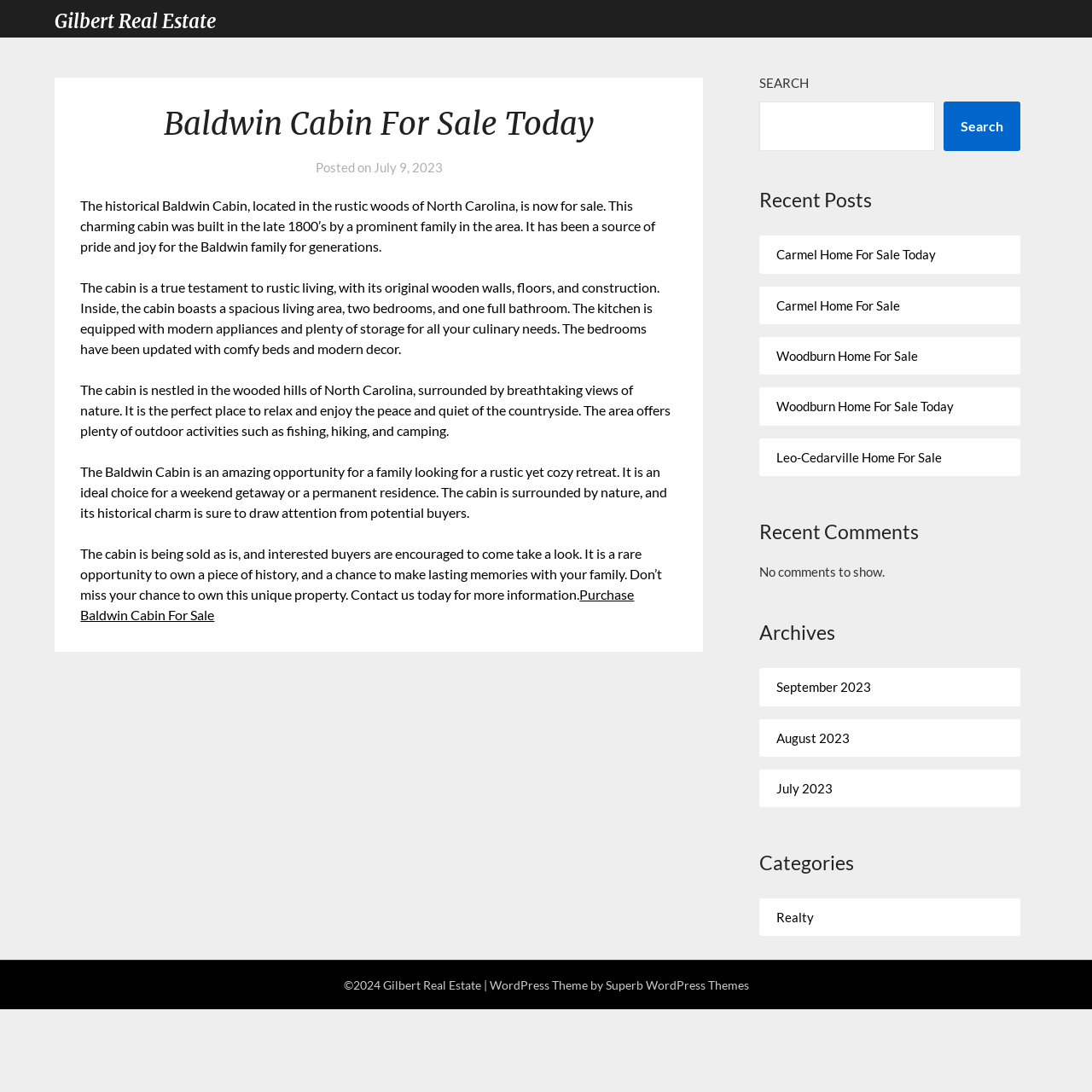Identify the bounding box coordinates for the UI element described as: "Realty". The coordinates should be provided as four floats between 0 and 1: [left, top, right, bottom].

[0.711, 0.833, 0.746, 0.847]